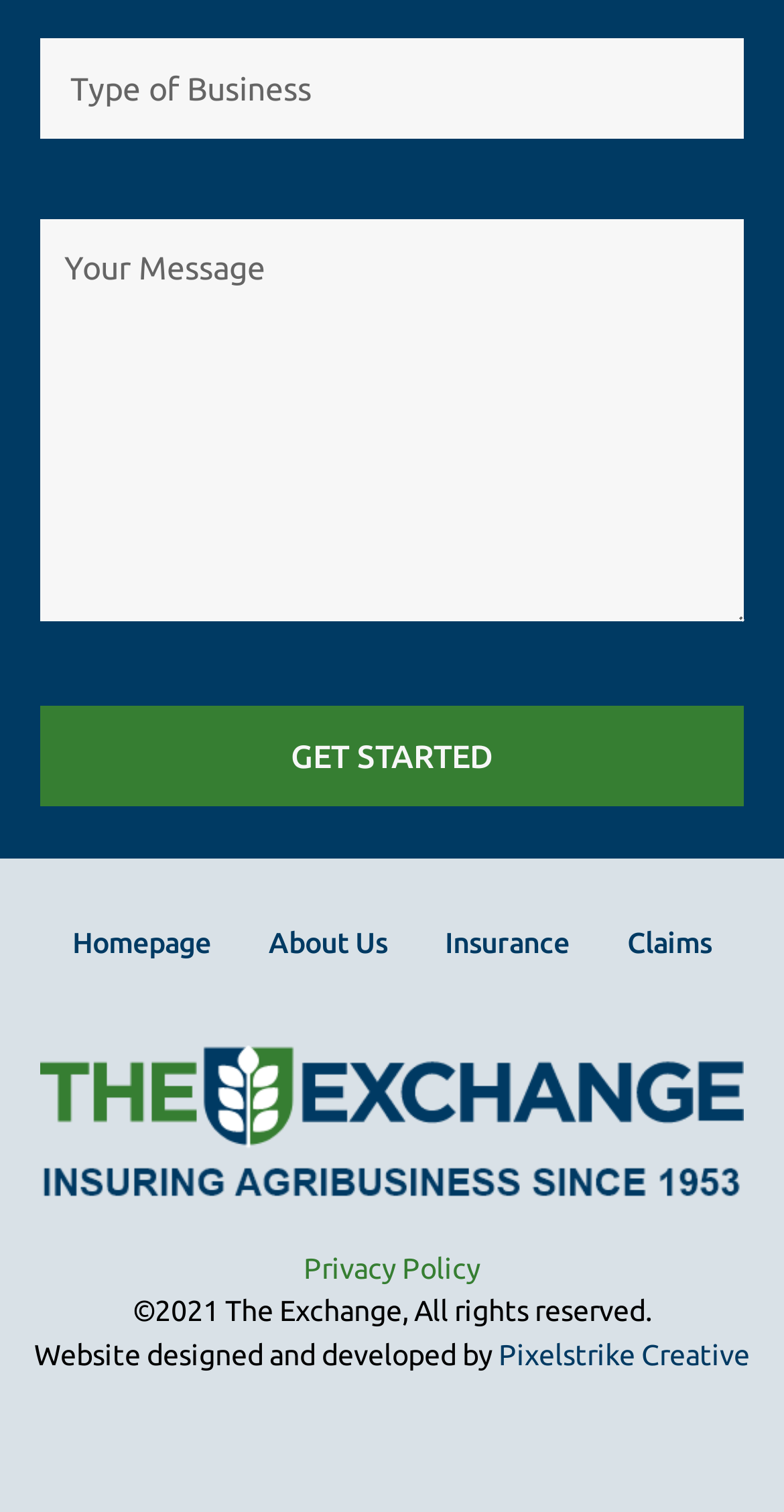Please specify the bounding box coordinates of the clickable region to carry out the following instruction: "Go to homepage". The coordinates should be four float numbers between 0 and 1, in the format [left, top, right, bottom].

[0.056, 0.601, 0.306, 0.649]